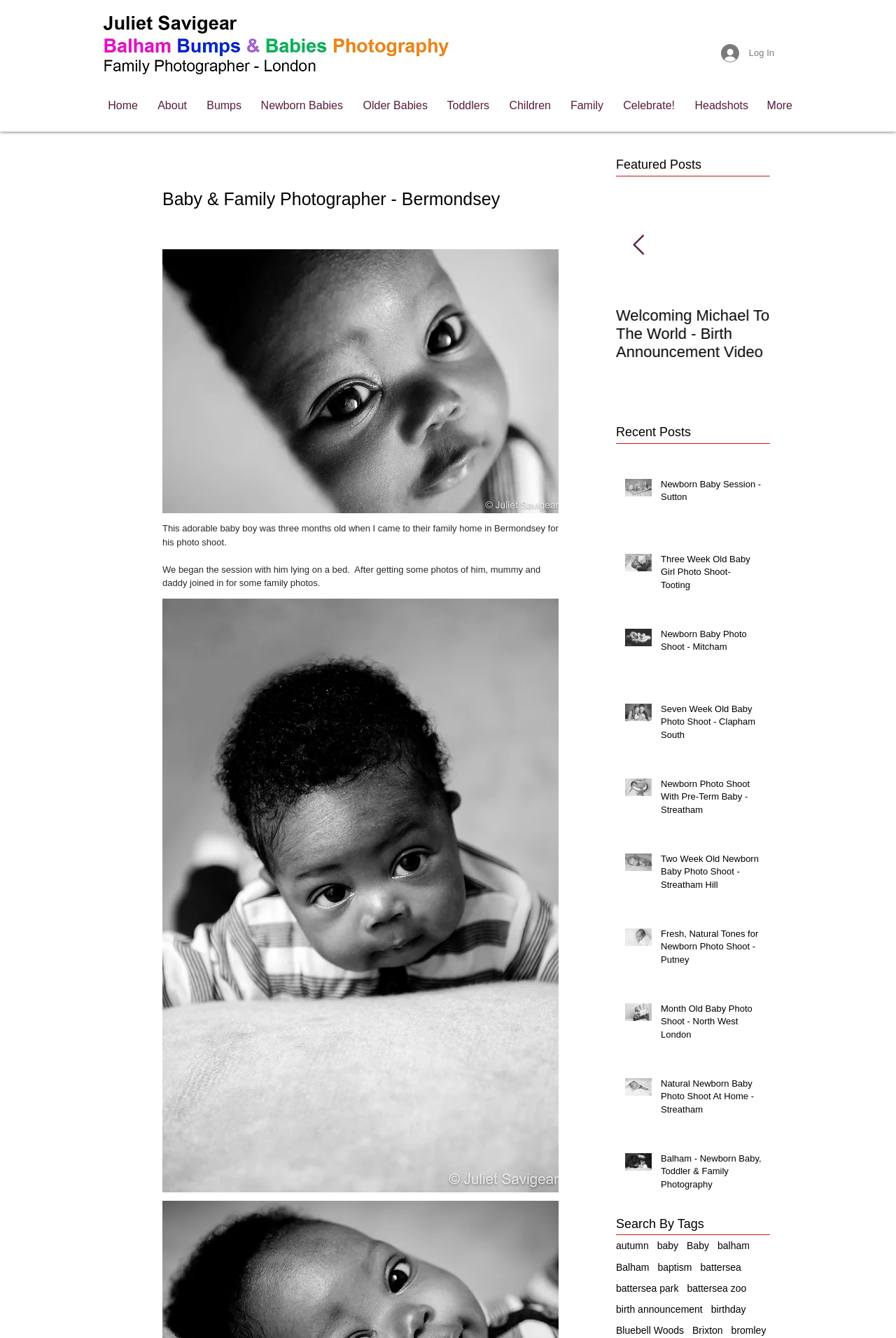Determine the coordinates of the bounding box for the clickable area needed to execute this instruction: "Click the 'Previous Item' button".

[0.705, 0.176, 0.72, 0.191]